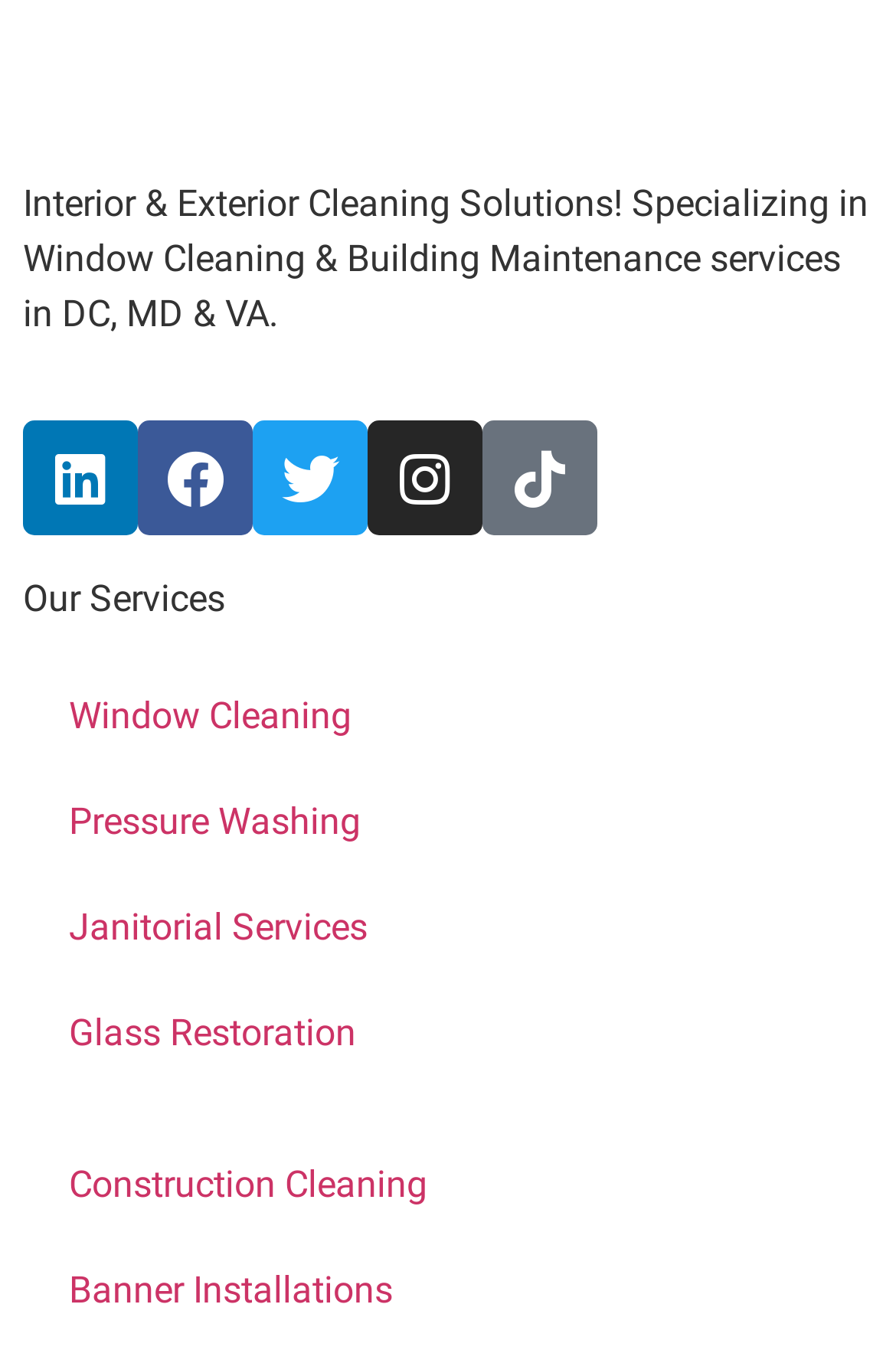Determine the bounding box coordinates of the element that should be clicked to execute the following command: "Click on the Linkedin icon".

[0.026, 0.309, 0.154, 0.393]